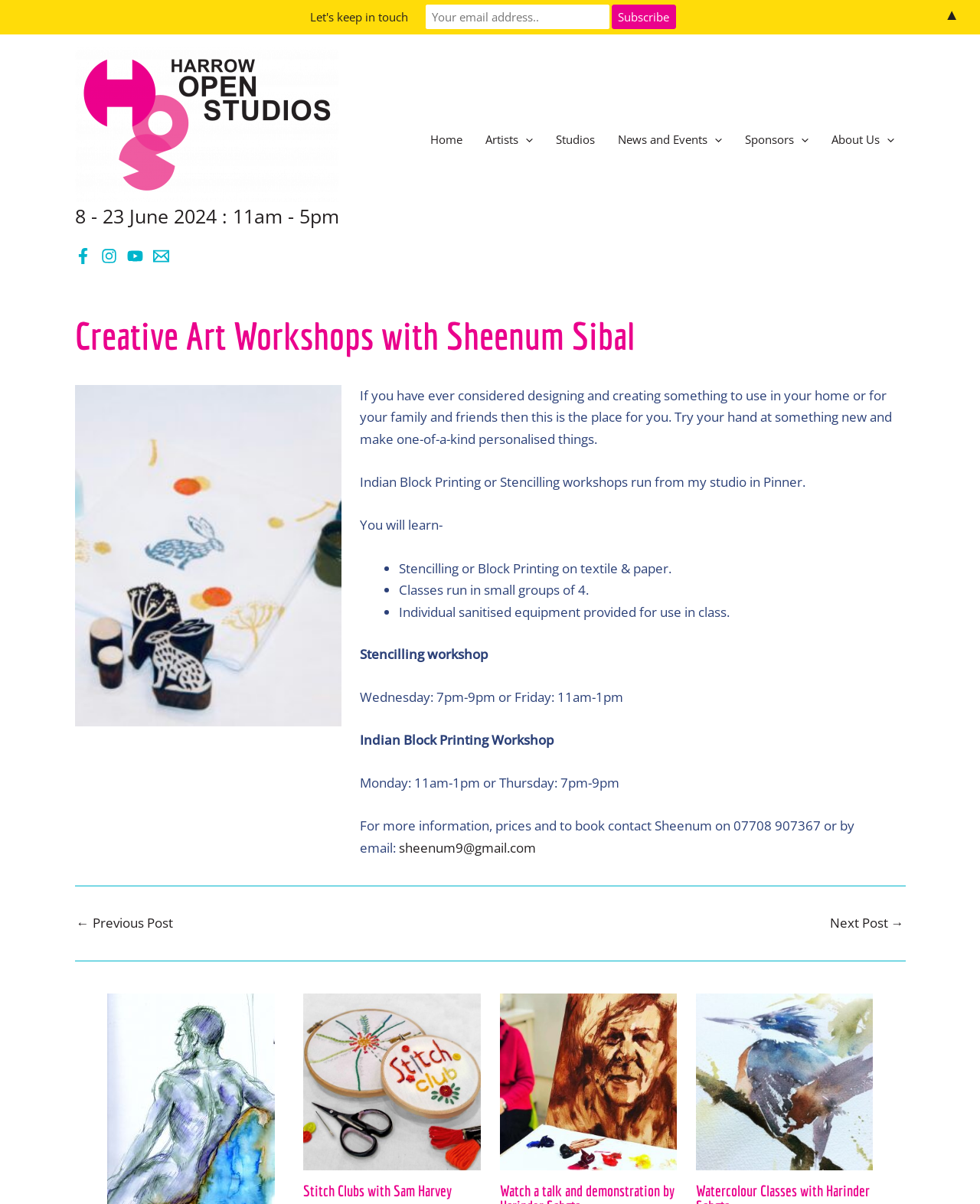Generate the text content of the main headline of the webpage.

Creative Art Workshops with Sheenum Sibal